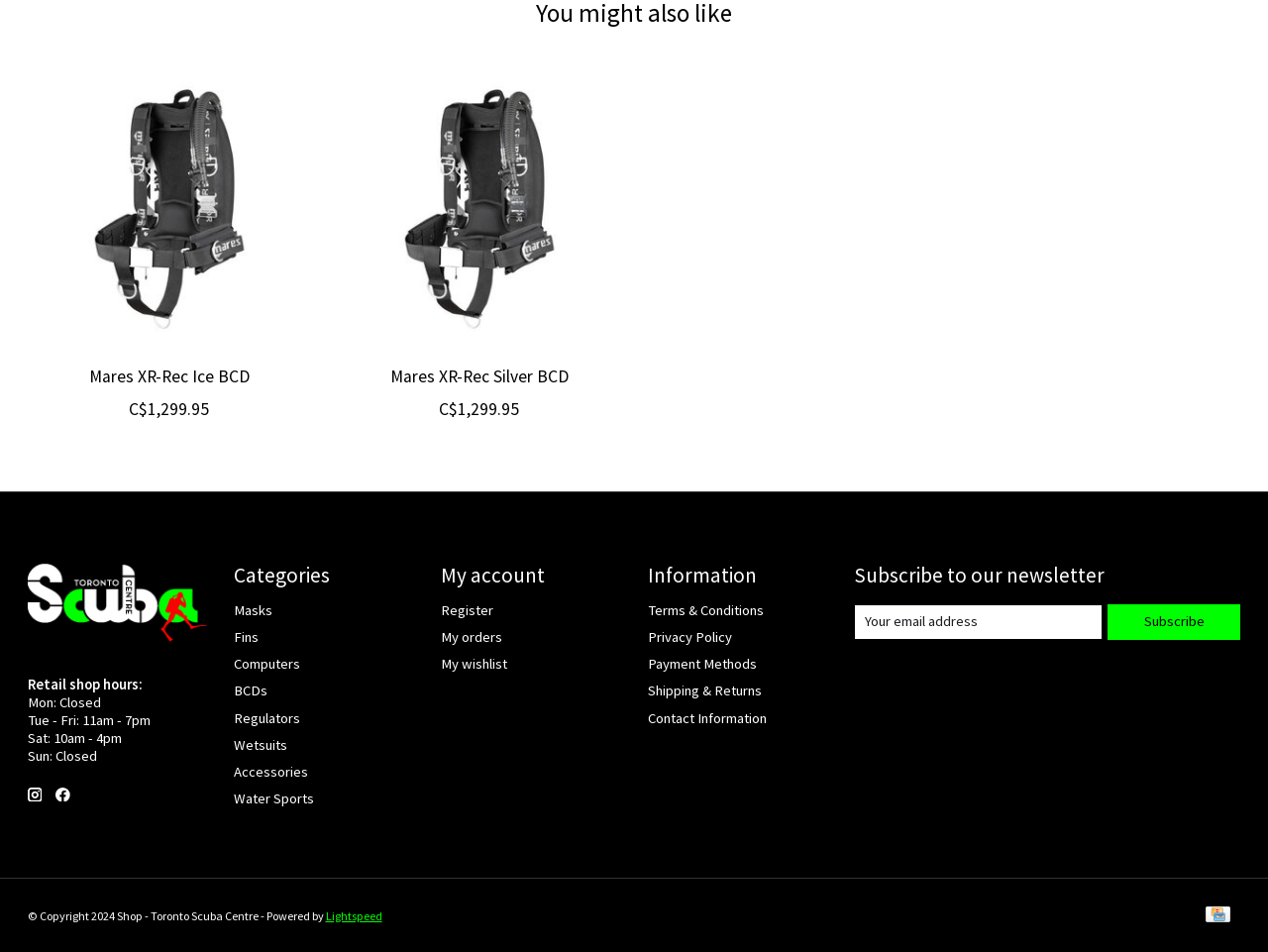Locate the bounding box for the described UI element: "My orders". Ensure the coordinates are four float numbers between 0 and 1, formatted as [left, top, right, bottom].

[0.348, 0.659, 0.396, 0.678]